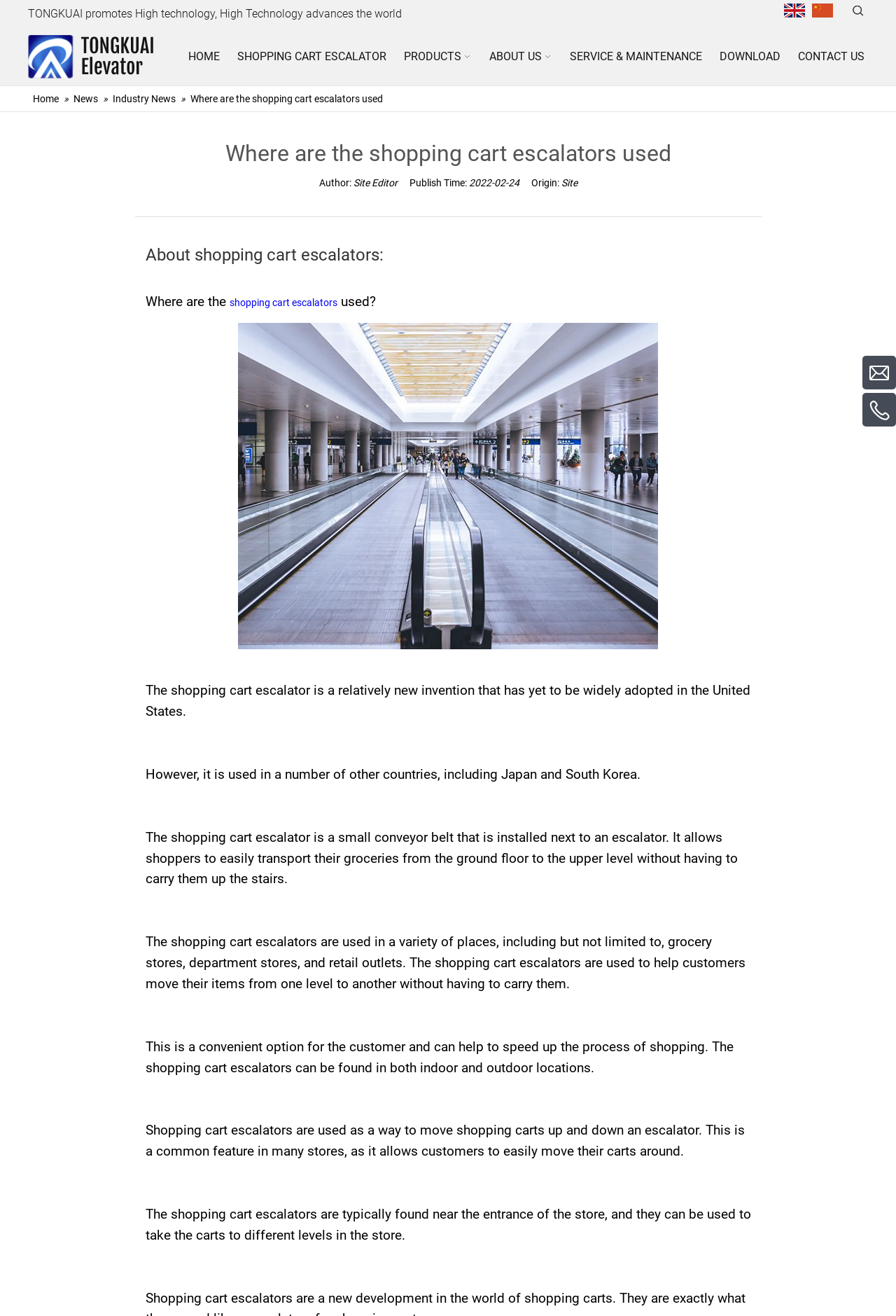Determine the bounding box coordinates of the section to be clicked to follow the instruction: "Read about where shopping cart escalators are used". The coordinates should be given as four float numbers between 0 and 1, formatted as [left, top, right, bottom].

[0.212, 0.071, 0.427, 0.079]